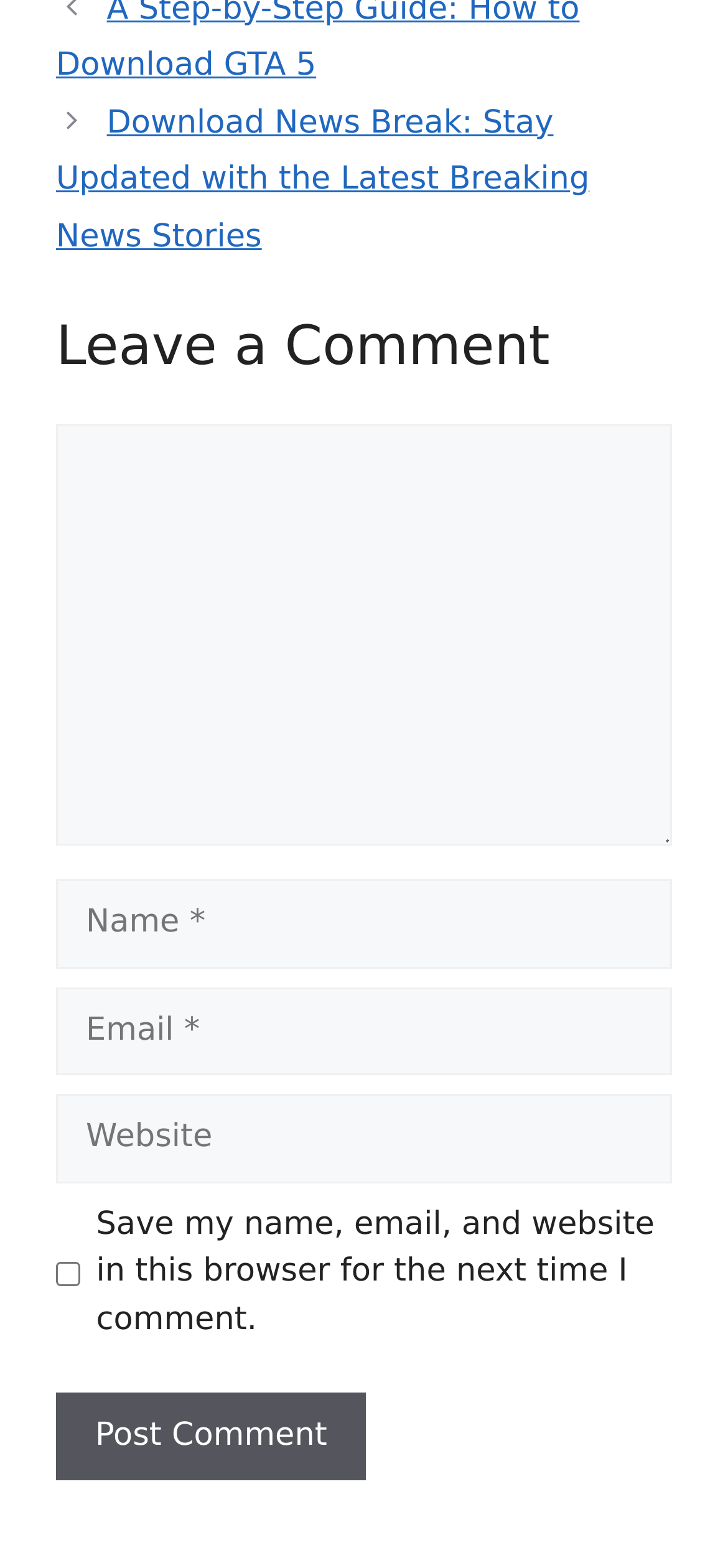Determine the bounding box coordinates for the HTML element described here: "parent_node: Comment name="url" placeholder="Website"".

[0.077, 0.698, 0.923, 0.755]